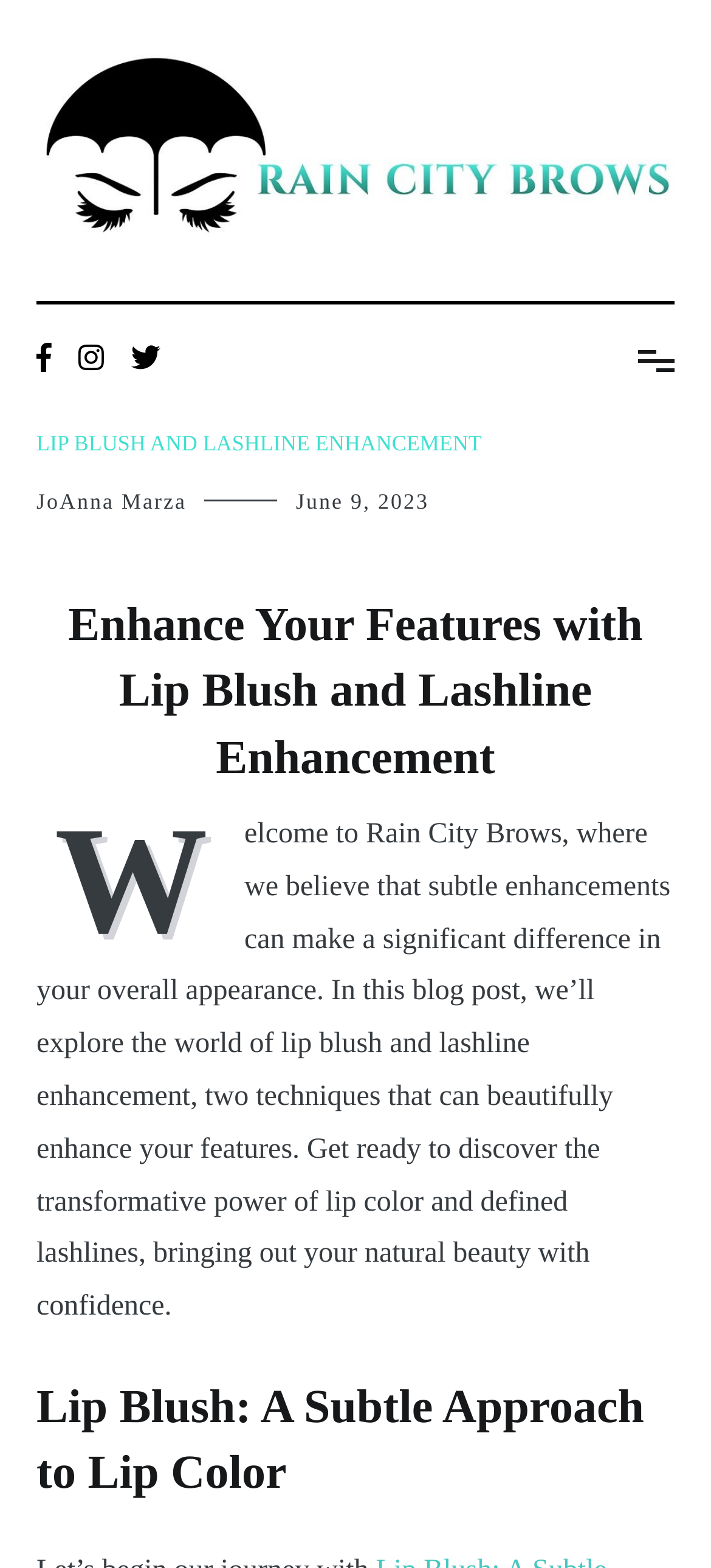Generate a thorough description of the webpage.

The webpage is about lip blush and lashline enhancement, with a focus on subtle beauty enhancements. At the top, there is a navigation menu with three icons on the left side, followed by a link to the blog post title "Enhance Your Features with Lip Blush and Lashline Enhancement". Below the title, there is a section with the author's name "JoAnna Marza" and the publication date "June 9, 2023" on the right side.

The main content of the webpage is divided into sections, with a brief introduction to the topic of lip blush and lashline enhancement. The introduction is a paragraph of text that explains the benefits of these beauty techniques. Below the introduction, there is a heading "Lip Blush: A Subtle Approach to Lip Color" that indicates the start of a new section.

On the top-right corner, there is a single character "W" that might be a logo or an icon. The webpage has a clean layout, with ample whitespace between sections, making it easy to read and navigate.